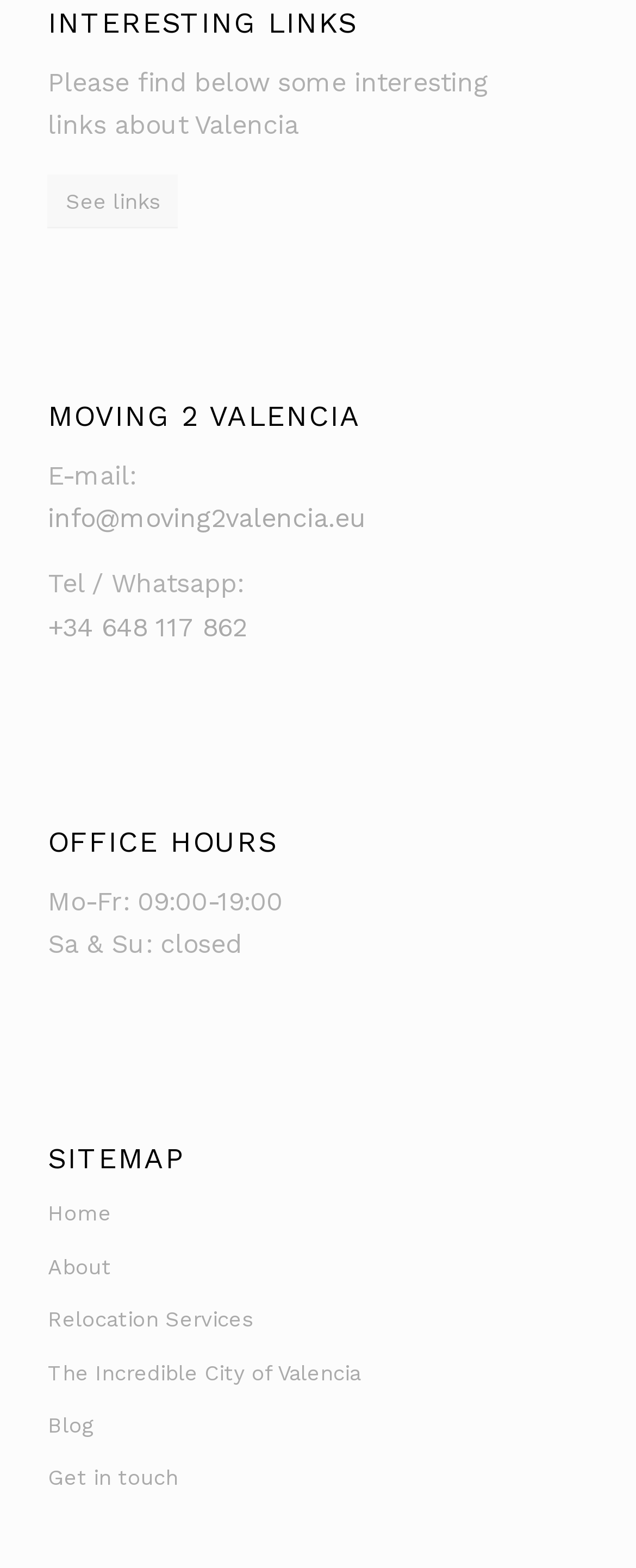Find the bounding box coordinates of the clickable area that will achieve the following instruction: "Go to 'Home'".

[0.075, 0.758, 0.925, 0.792]